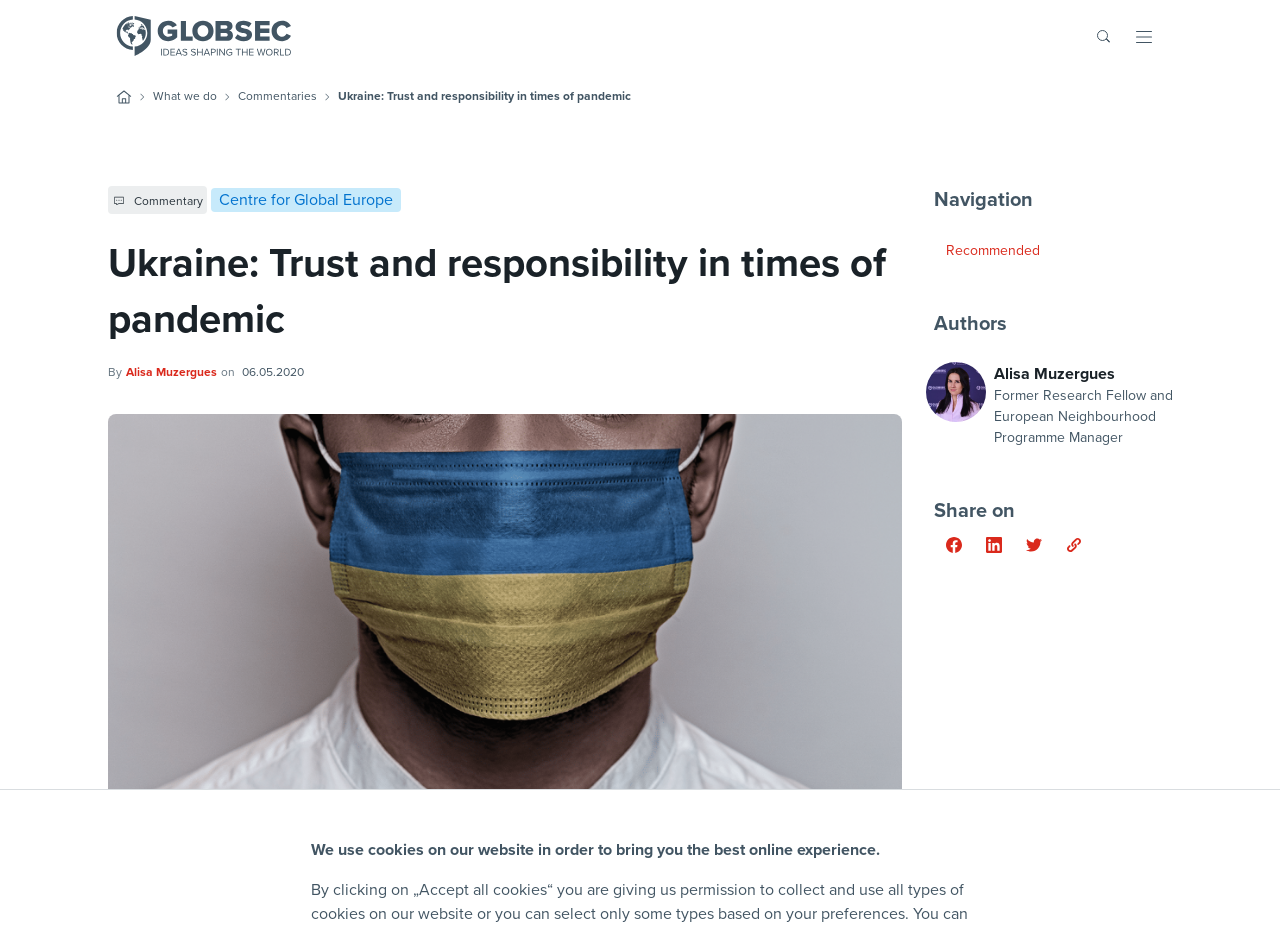Locate the bounding box coordinates of the area to click to fulfill this instruction: "Read the commentary". The bounding box should be presented as four float numbers between 0 and 1, in the order [left, top, right, bottom].

[0.264, 0.098, 0.493, 0.111]